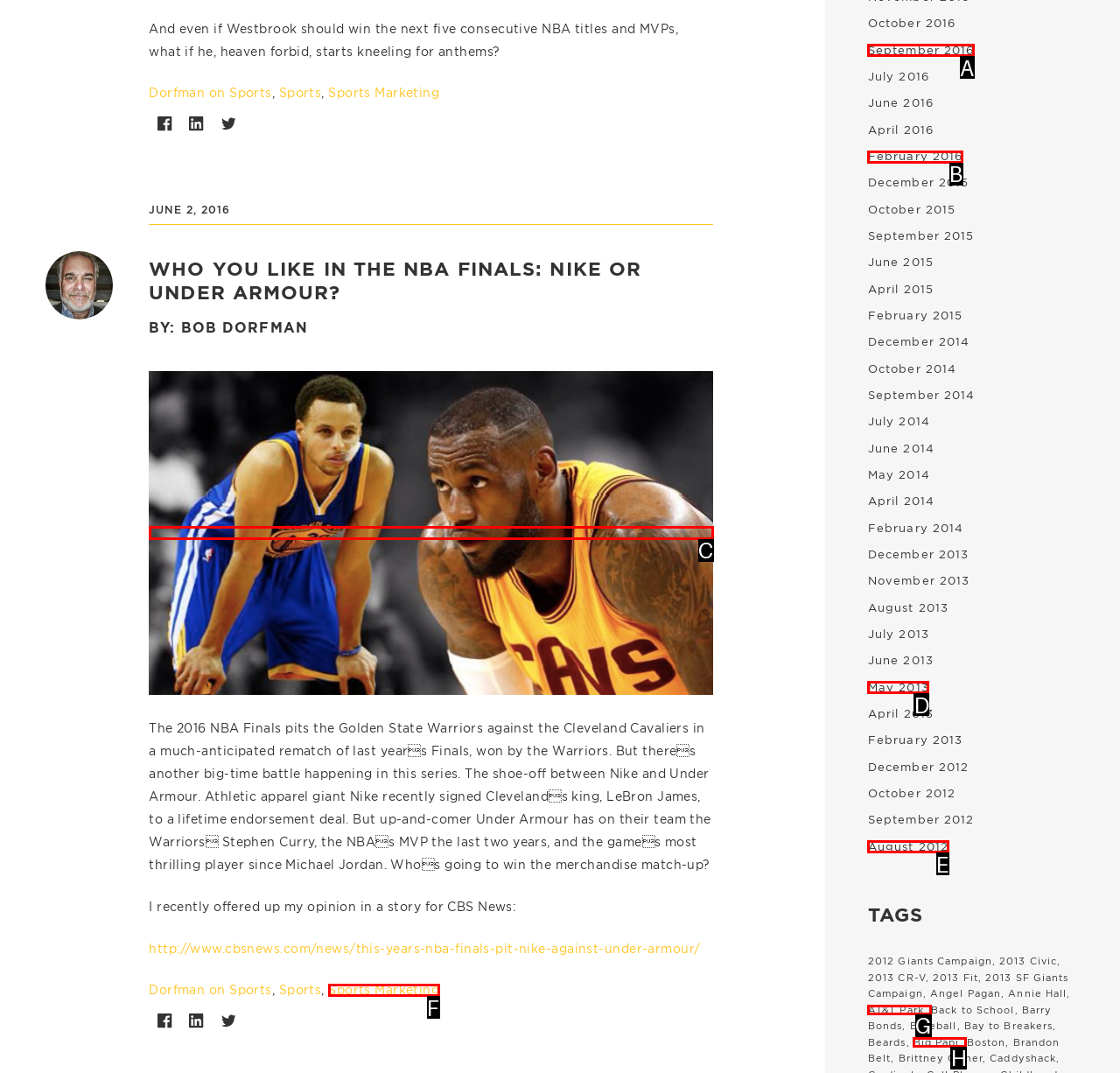Based on the description: Sports Marketing
Select the letter of the corresponding UI element from the choices provided.

F